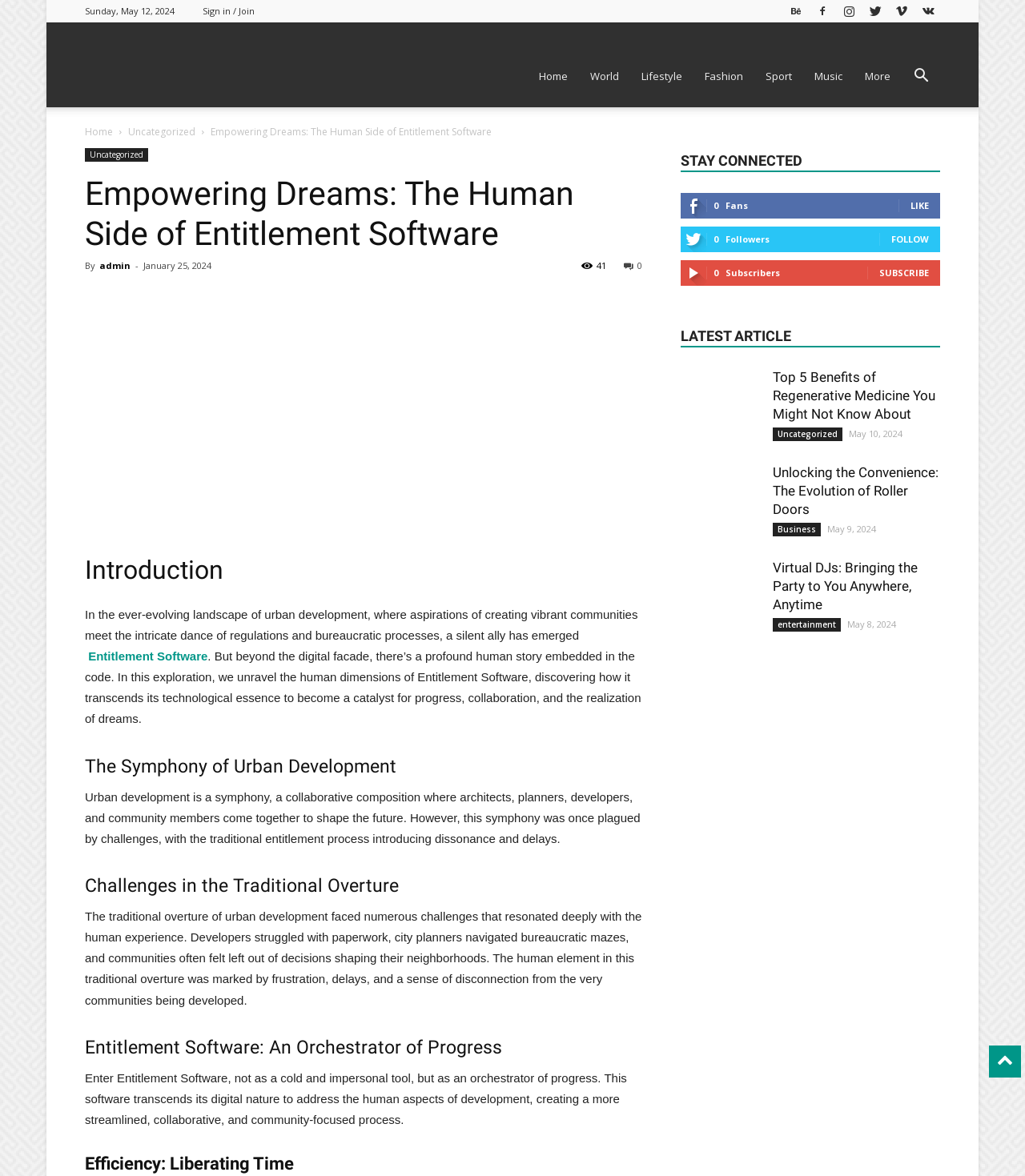Identify the headline of the webpage and generate its text content.

Empowering Dreams: The Human Side of Entitlement Software